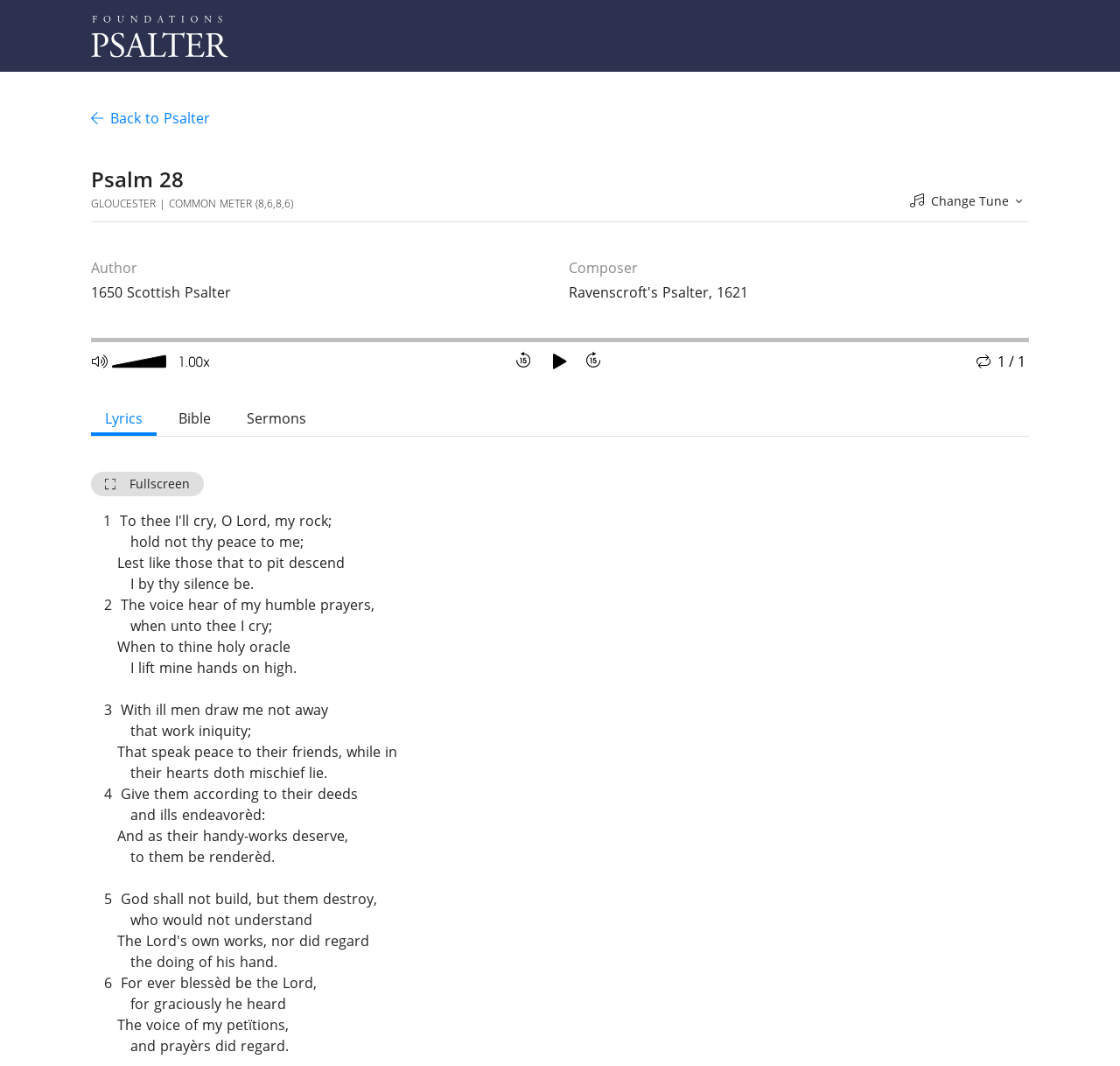Show the bounding box coordinates for the HTML element as described: "MLO’s Publications, Presentations, & Videos".

None